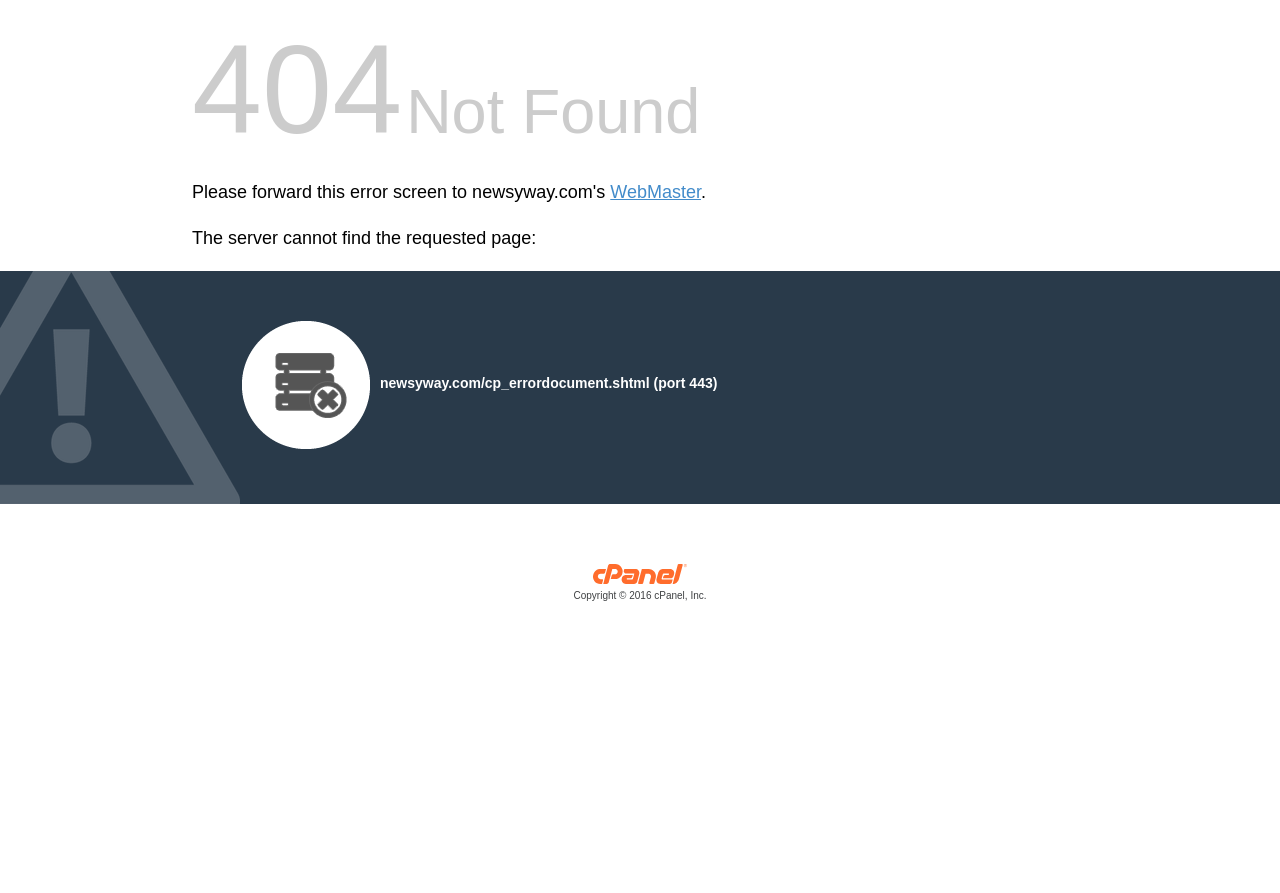Answer briefly with one word or phrase:
What is the error message on this page?

The server cannot find the requested page